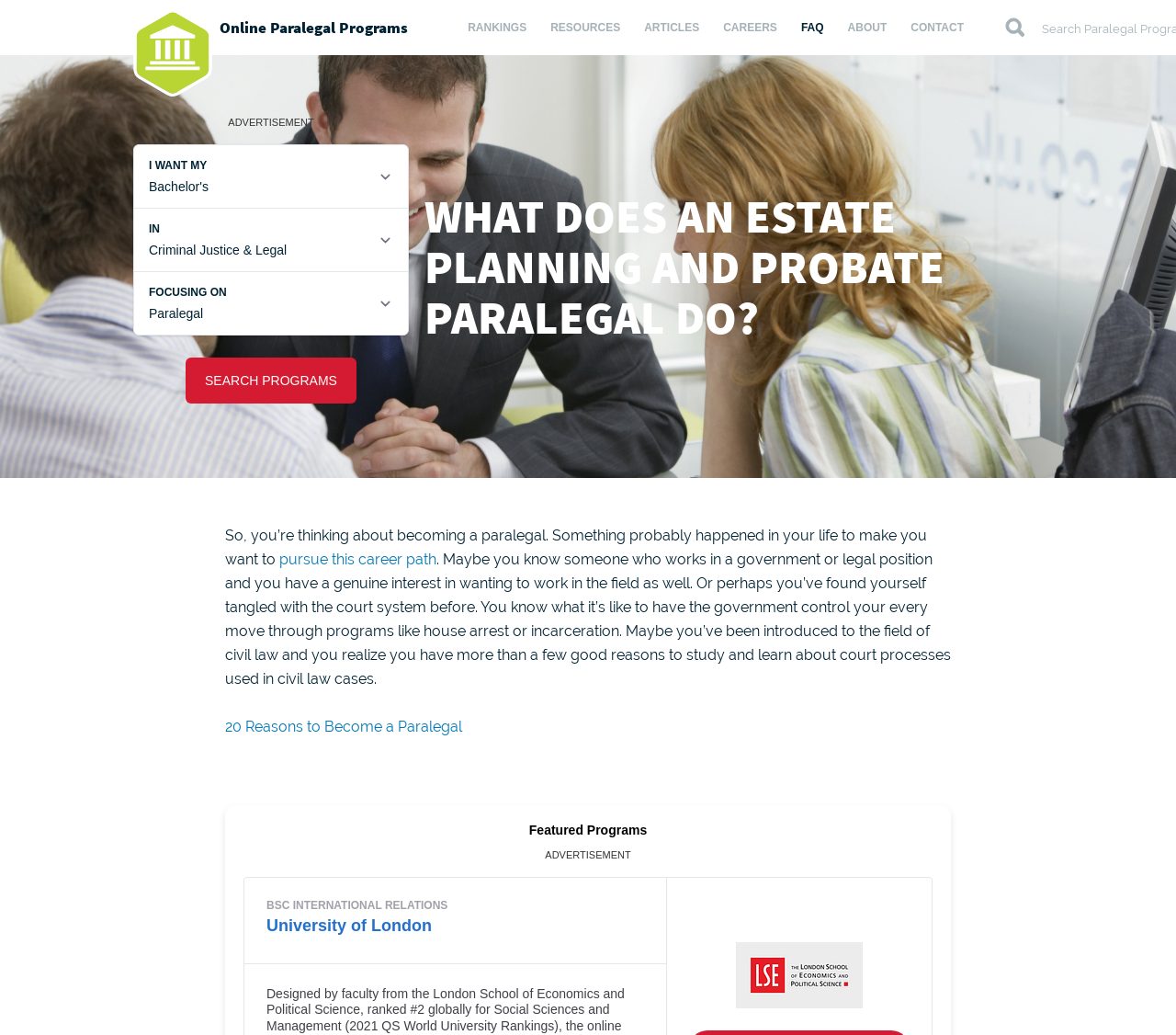Identify the bounding box coordinates of the specific part of the webpage to click to complete this instruction: "Go to the Home page".

None